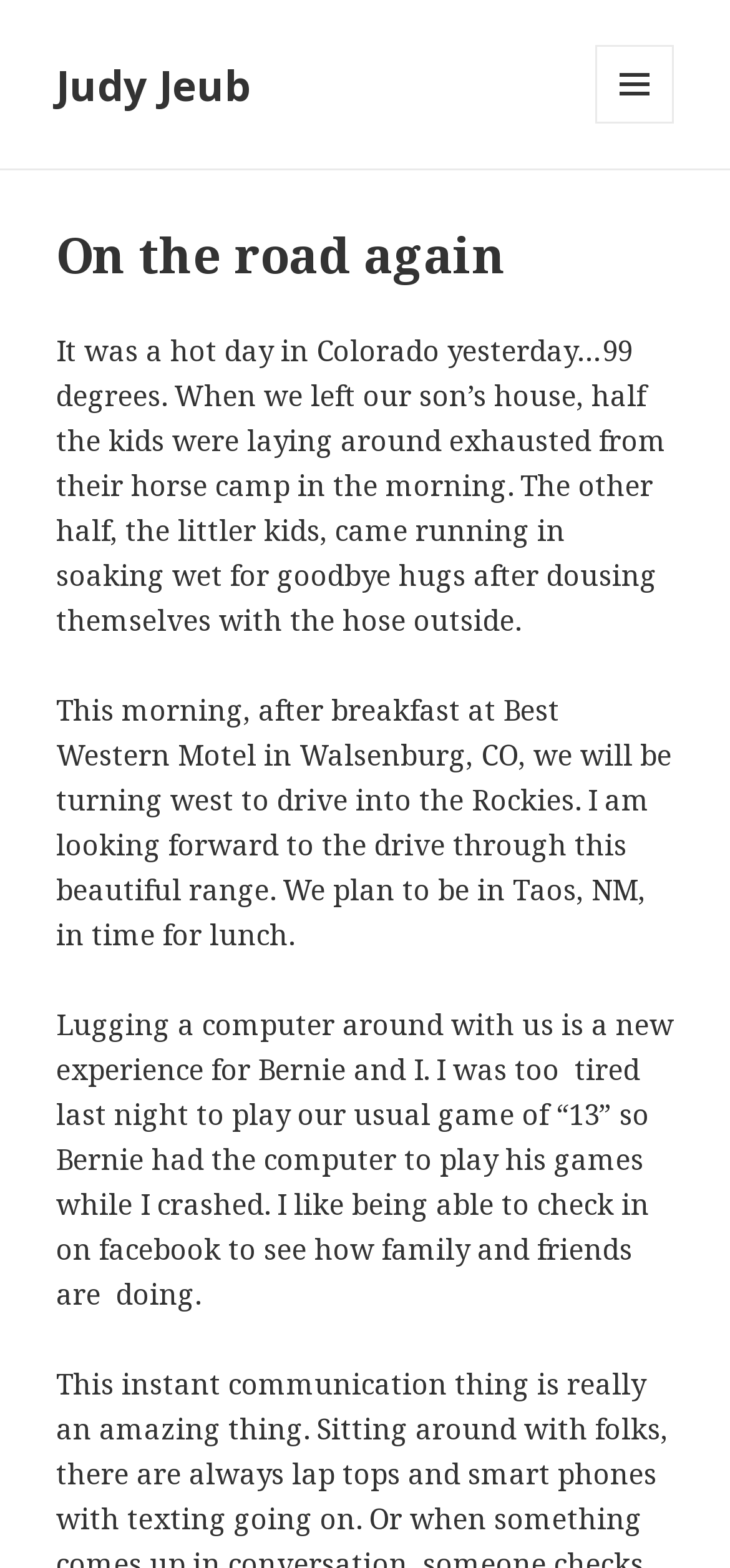Using the element description Judy Jeub, predict the bounding box coordinates for the UI element. Provide the coordinates in (top-left x, top-left y, bottom-right x, bottom-right y) format with values ranging from 0 to 1.

[0.077, 0.036, 0.344, 0.072]